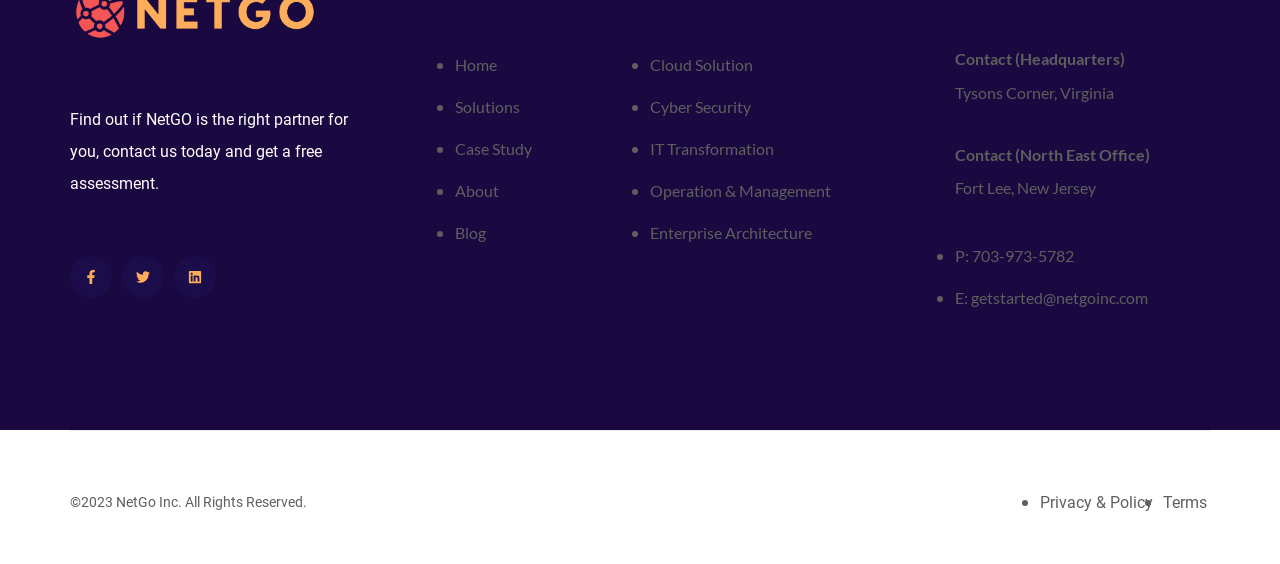Based on the image, provide a detailed and complete answer to the question: 
What is the location of the North East Office?

I found the location of the North East Office in the contact section, which says 'Contact (North East Office)' and lists 'Fort Lee, New Jersey' as the location.